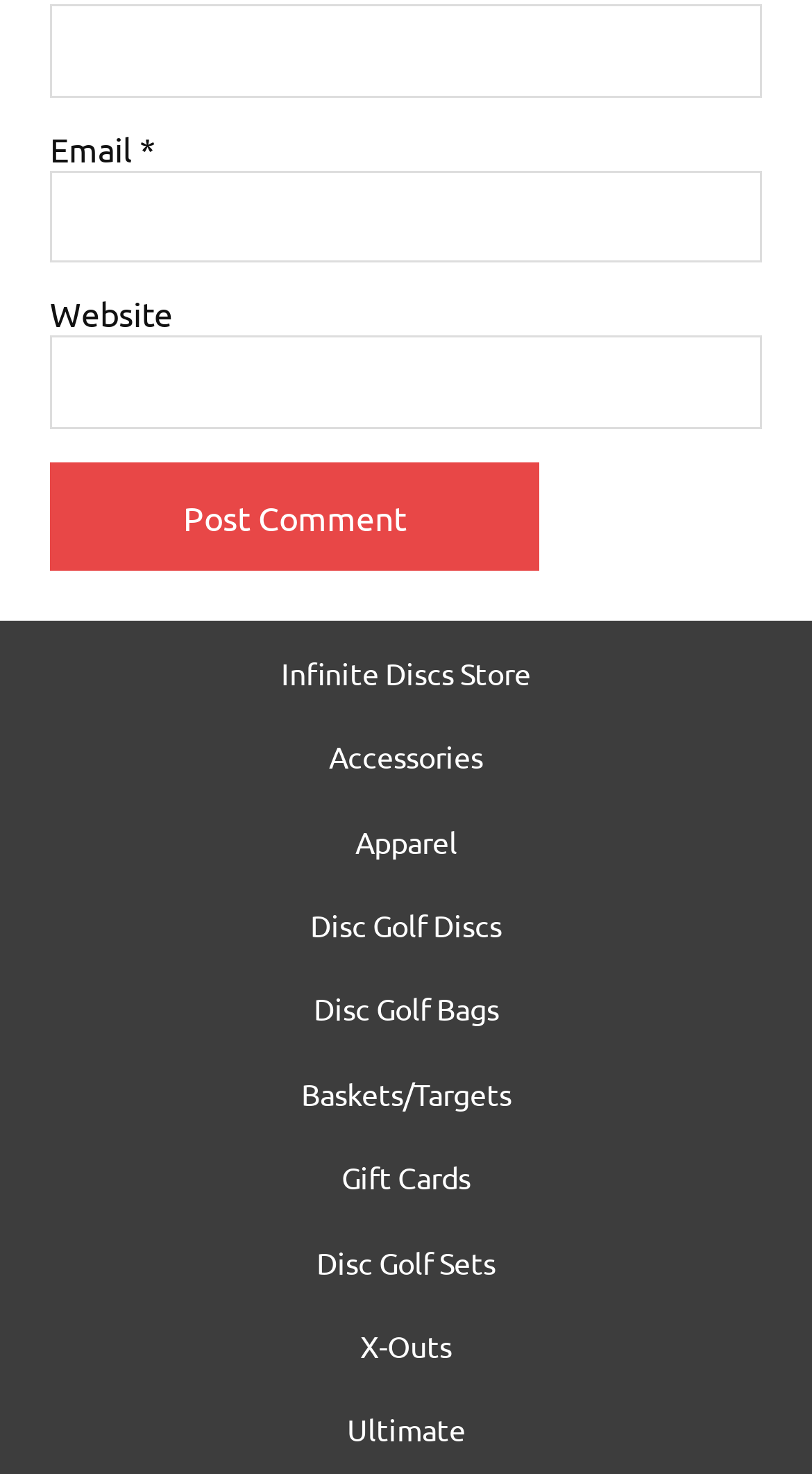Kindly determine the bounding box coordinates for the area that needs to be clicked to execute this instruction: "Visit the Infinite Discs Store".

[0.346, 0.446, 0.654, 0.467]